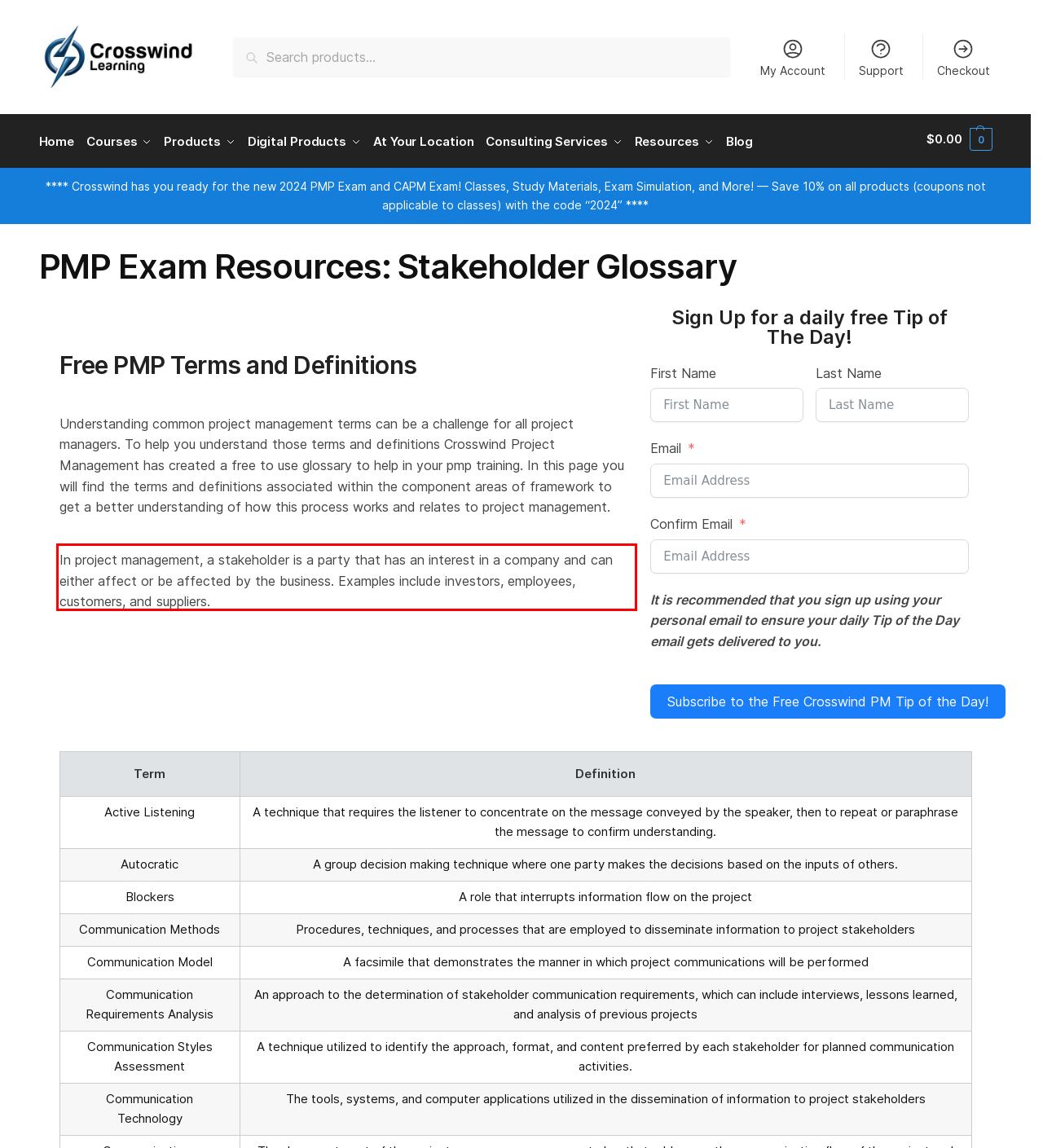Given a webpage screenshot, locate the red bounding box and extract the text content found inside it.

In project management, a stakeholder is a party that has an interest in a company and can either affect or be affected by the business. Examples include investors, employees, customers, and suppliers.